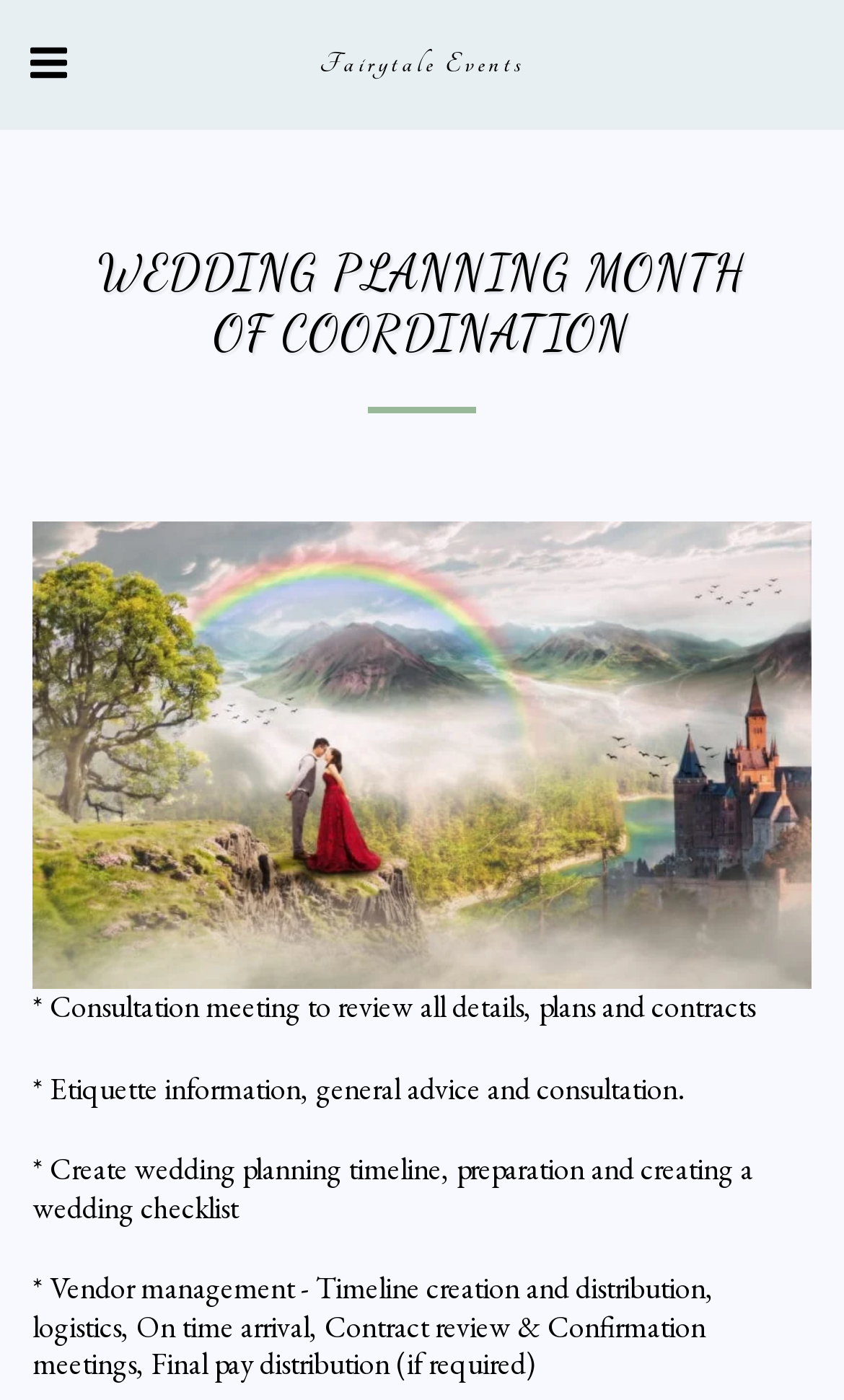Determine the bounding box of the UI component based on this description: "Fairytale Events". The bounding box coordinates should be four float values between 0 and 1, i.e., [left, top, right, bottom].

[0.34, 0.0, 0.66, 0.091]